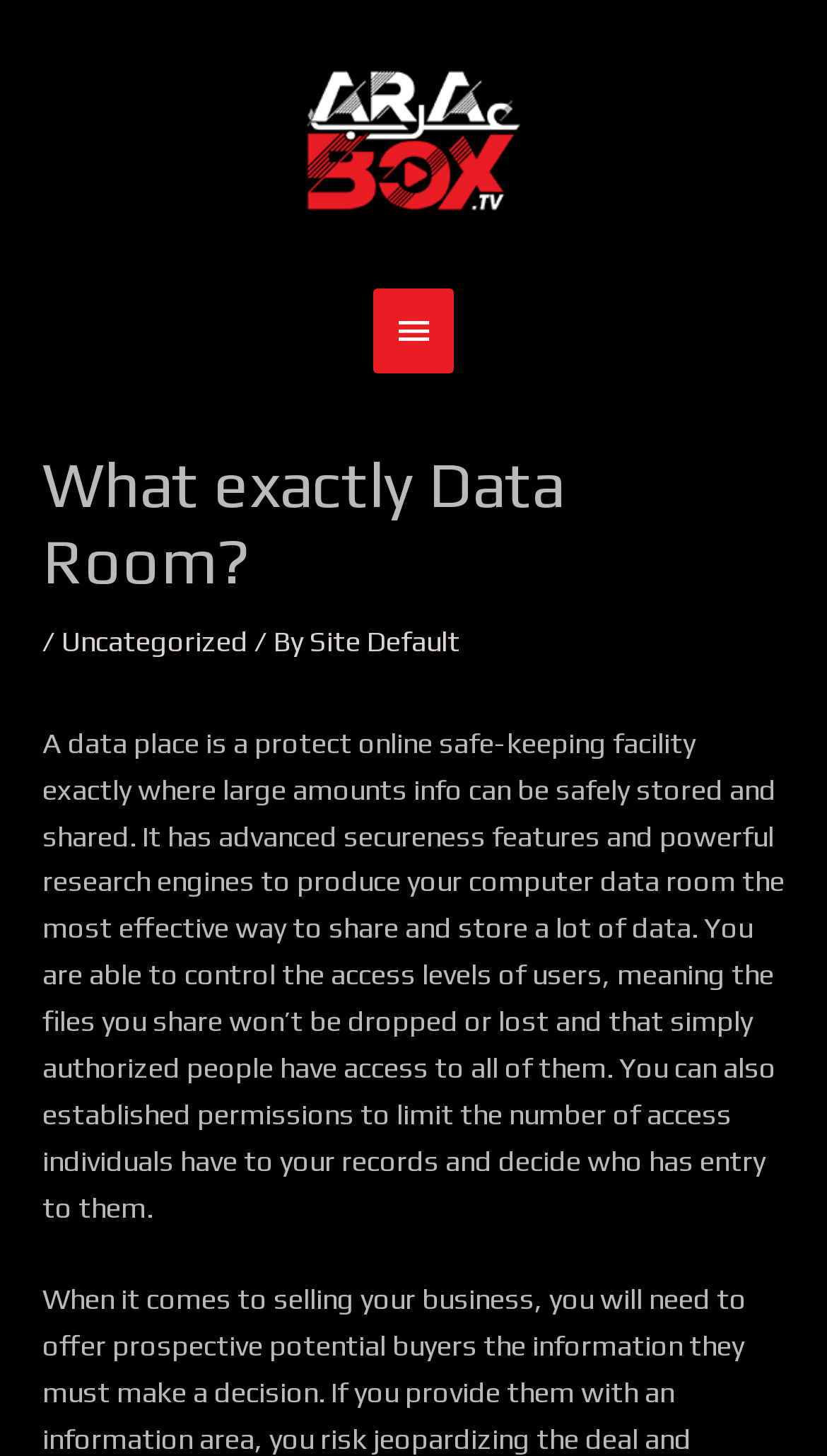Please answer the following question using a single word or phrase: 
Who can access files in a data room?

Authorized people